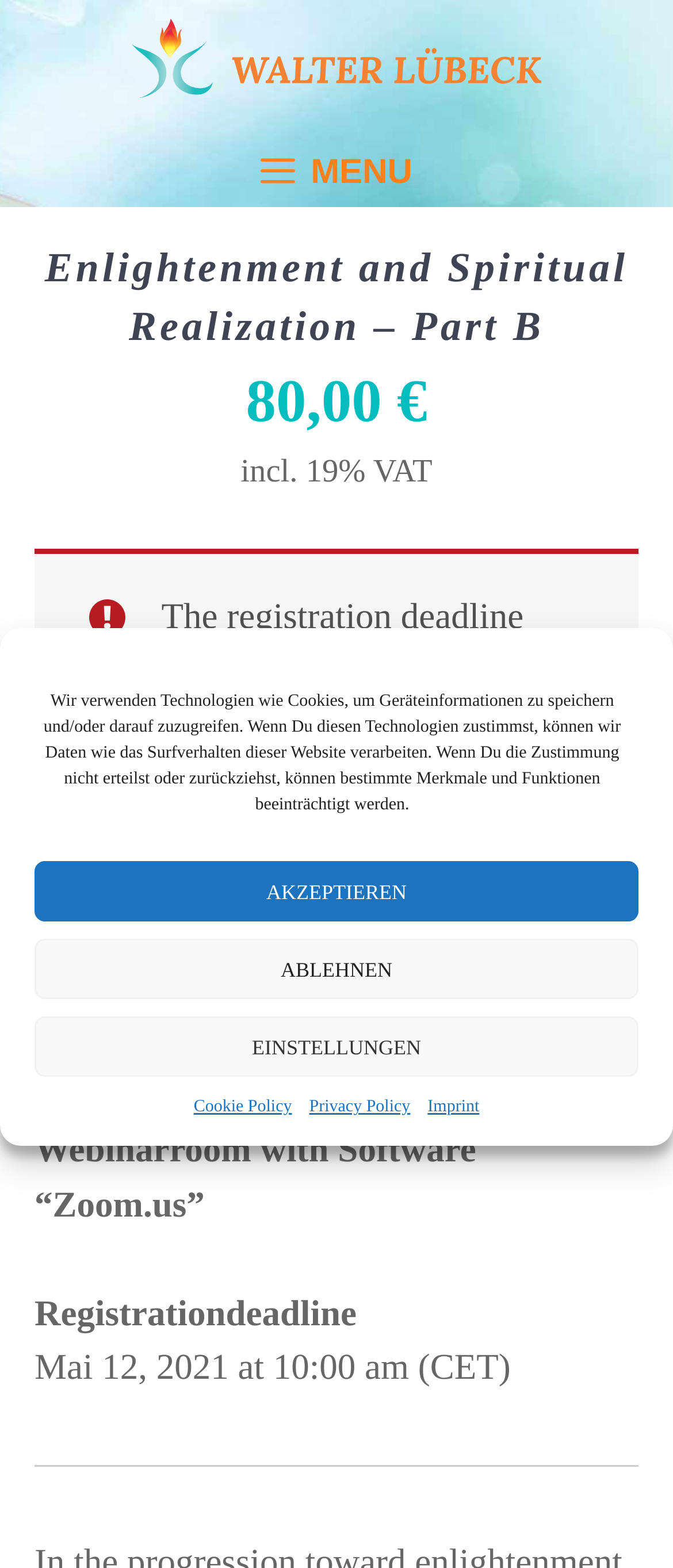Provide the bounding box coordinates for the area that should be clicked to complete the instruction: "Enter email address".

[0.077, 0.212, 0.923, 0.256]